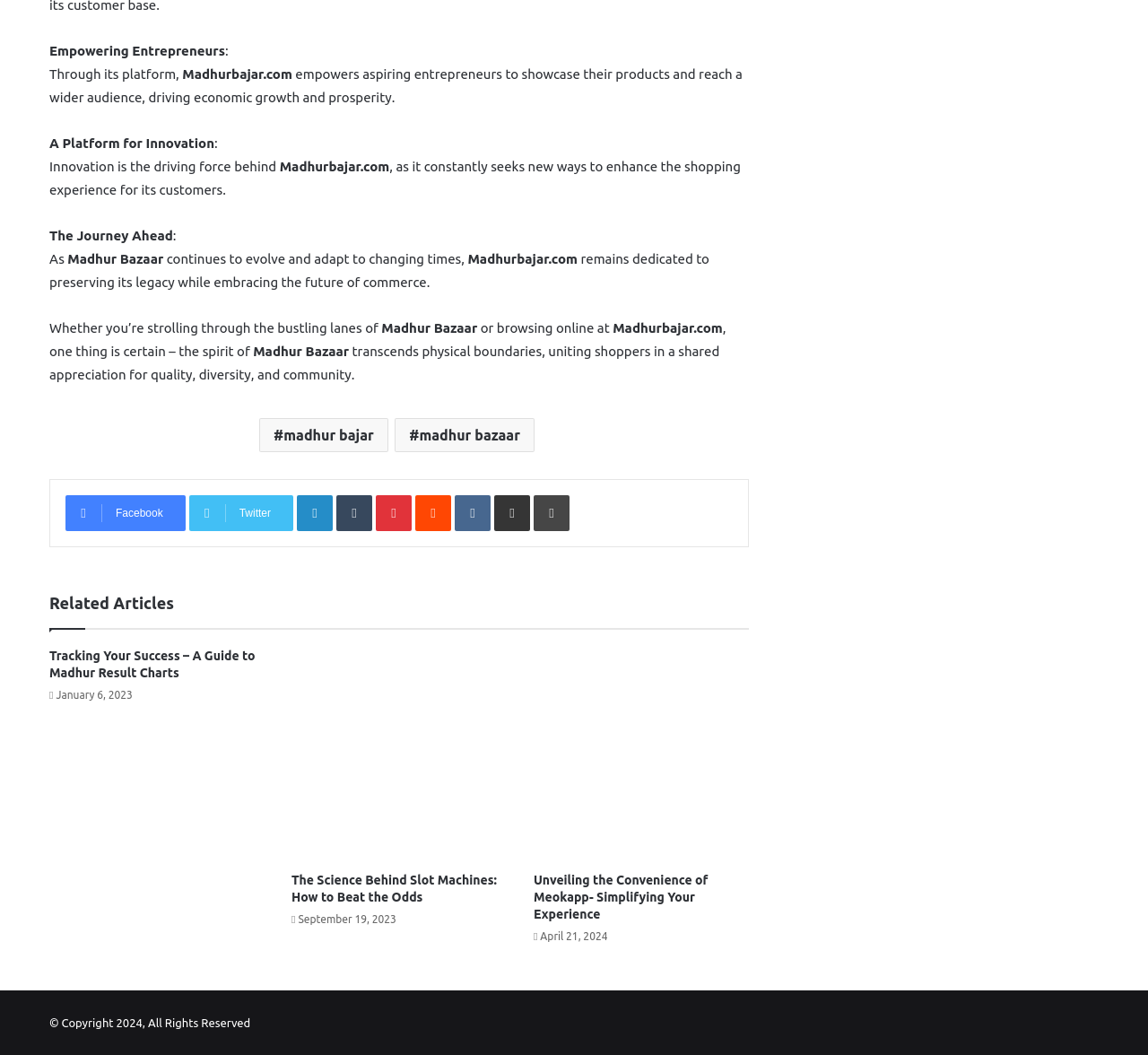What is the copyright year of the website?
Please provide a single word or phrase based on the screenshot.

2024